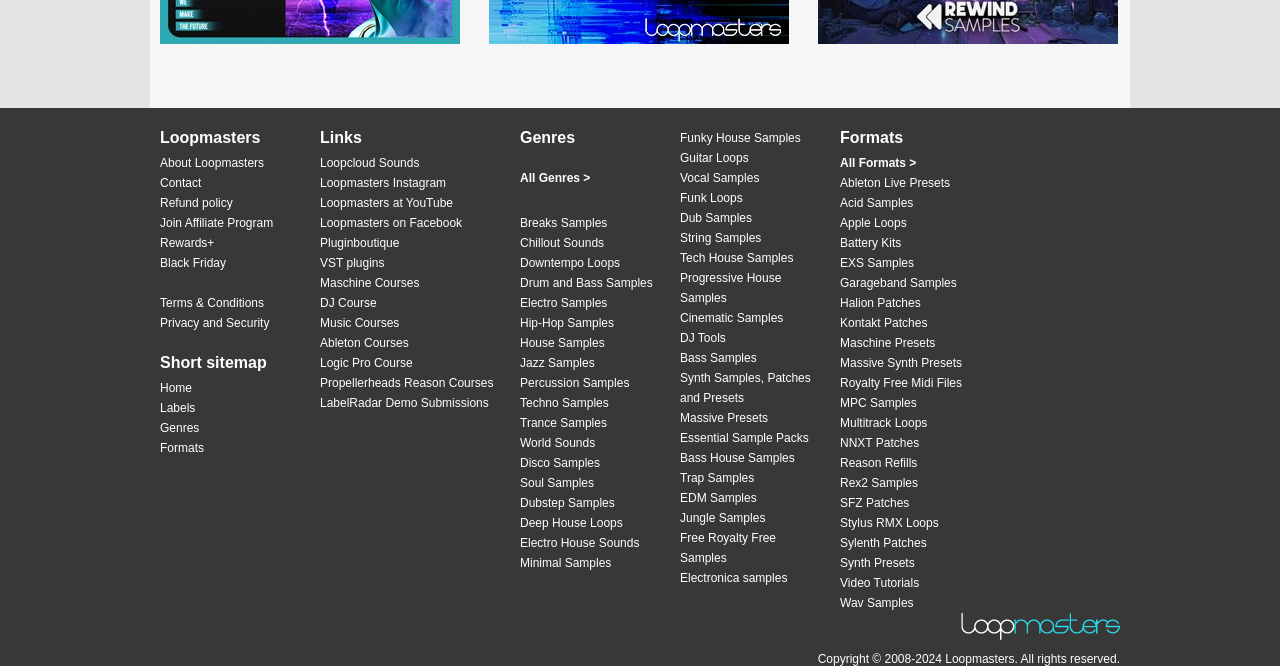Please locate the UI element described by "Downtempo Loops" and provide its bounding box coordinates.

[0.406, 0.38, 0.516, 0.41]